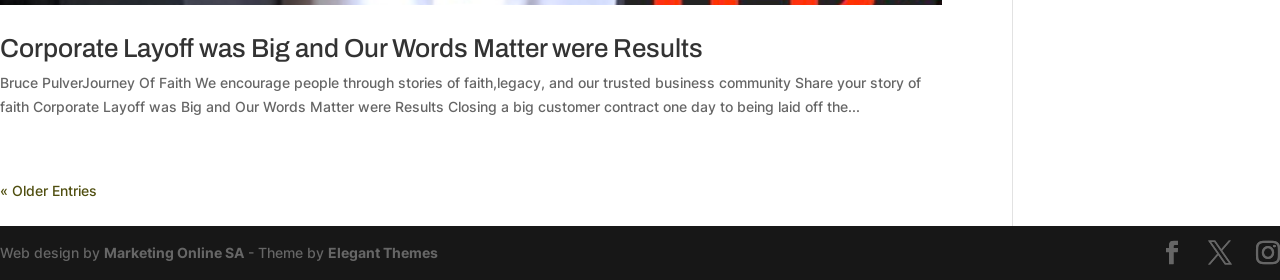Using a single word or phrase, answer the following question: 
What is the author's name?

Bruce Pulver